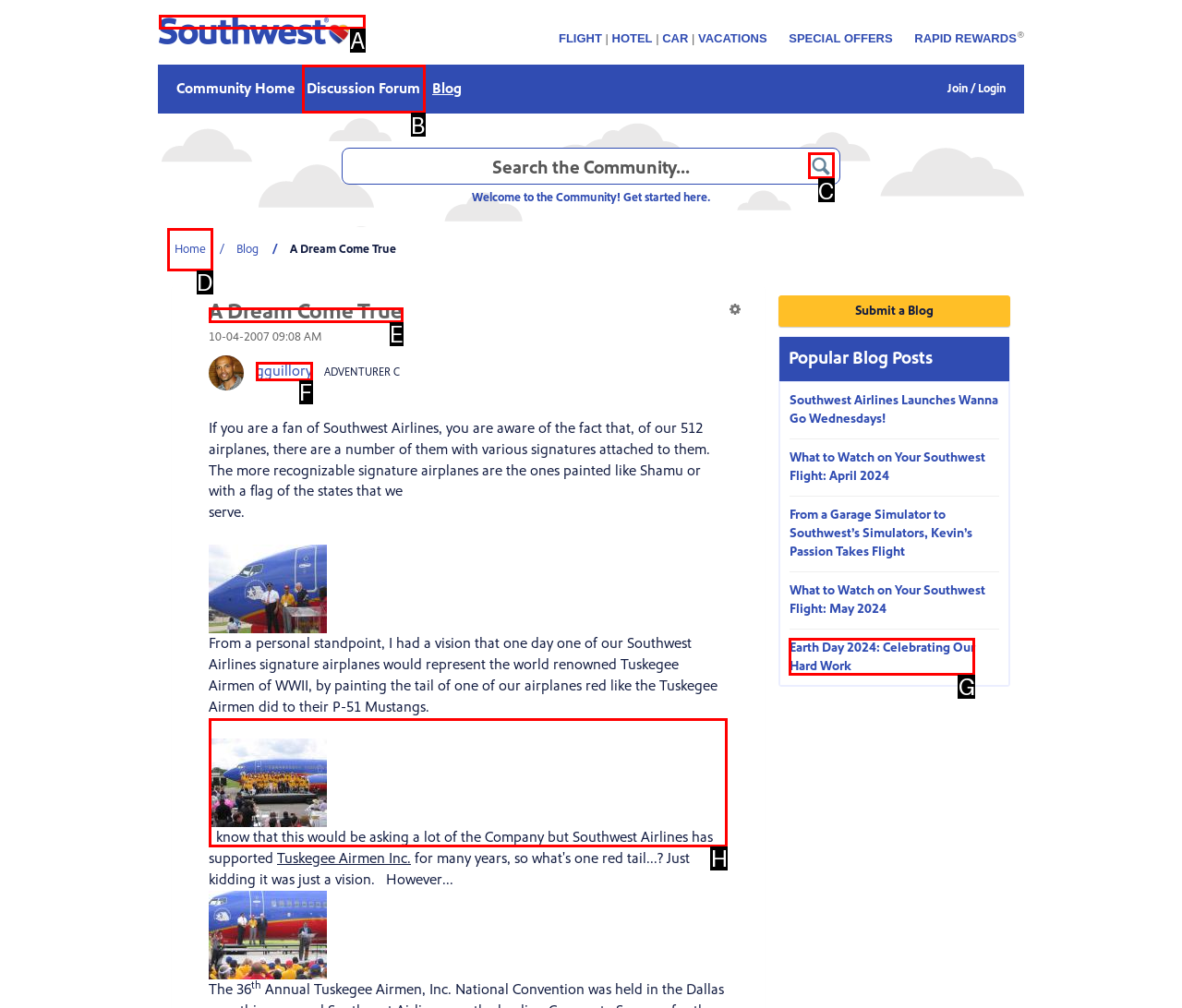Out of the given choices, which letter corresponds to the UI element required to View the blog post 'A Dream Come True'? Answer with the letter.

E